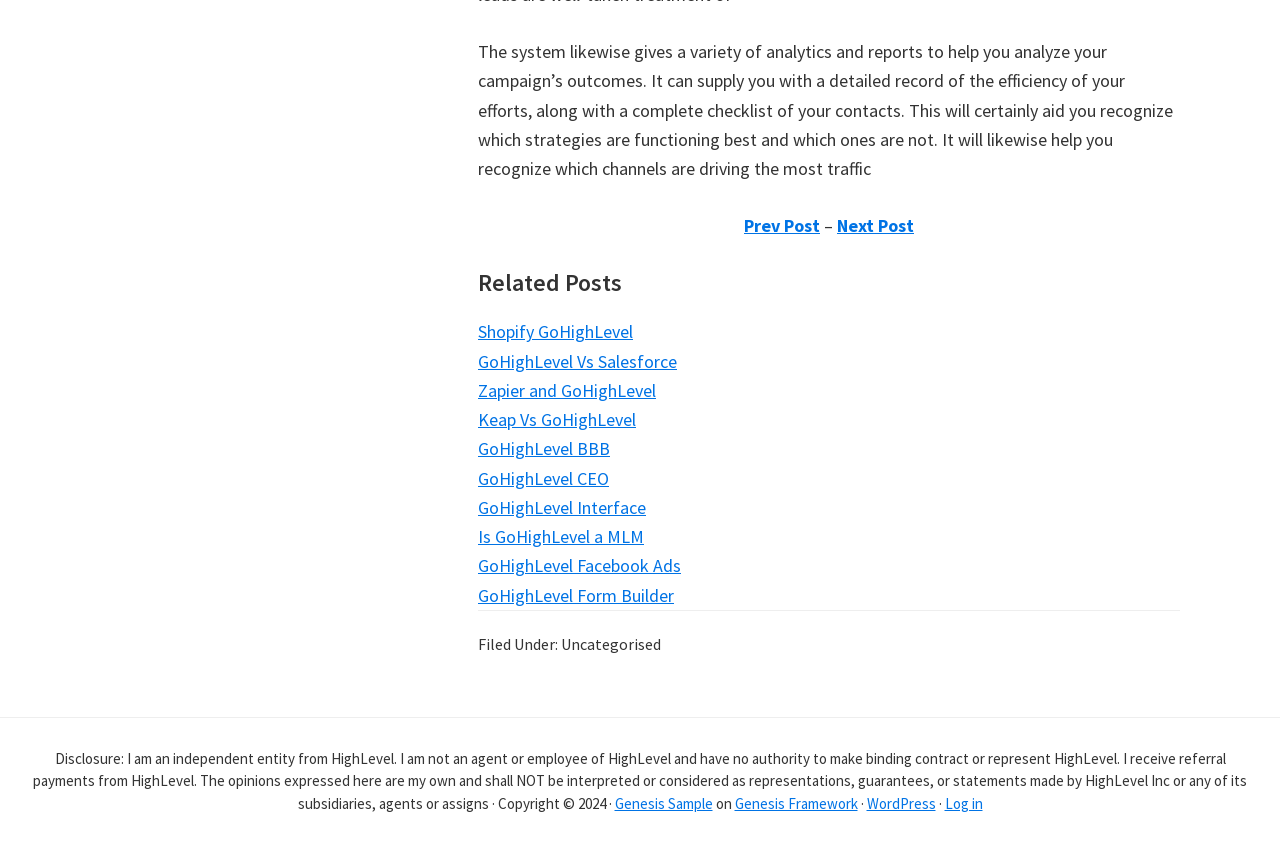Can you show the bounding box coordinates of the region to click on to complete the task described in the instruction: "Visit 'Shopify GoHighLevel'"?

[0.373, 0.379, 0.495, 0.406]